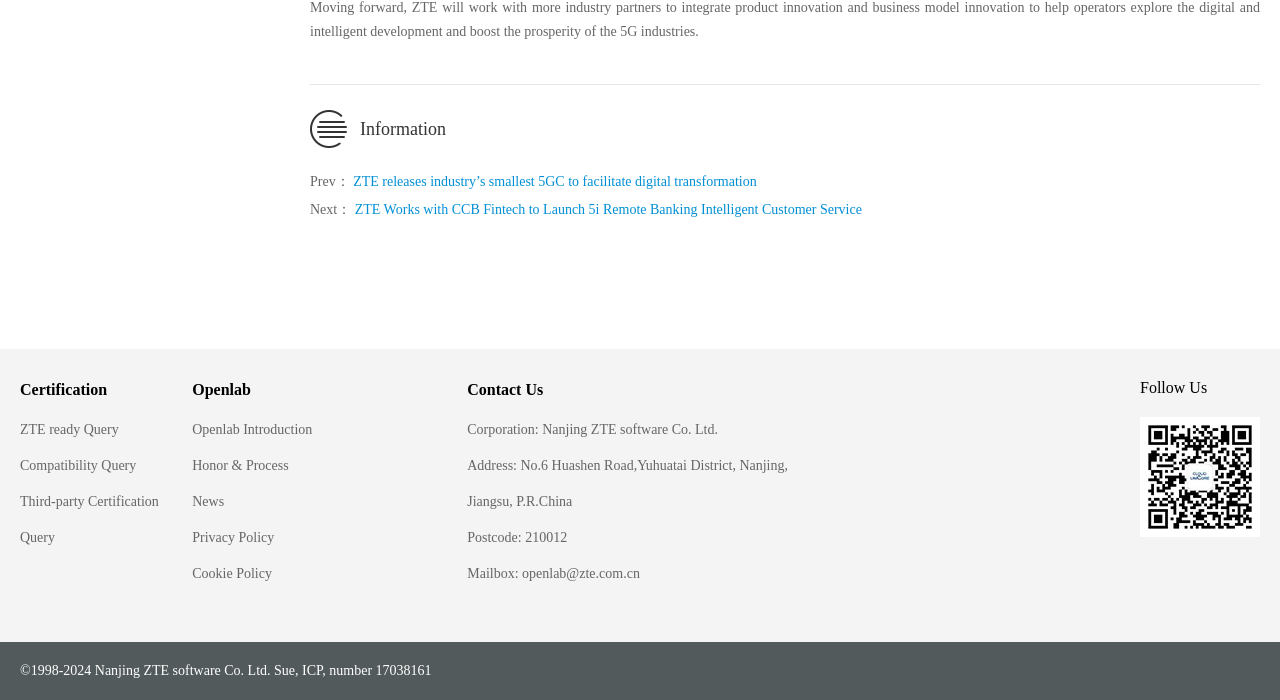Answer the following inquiry with a single word or phrase:
How can I contact the corporation?

Address and email